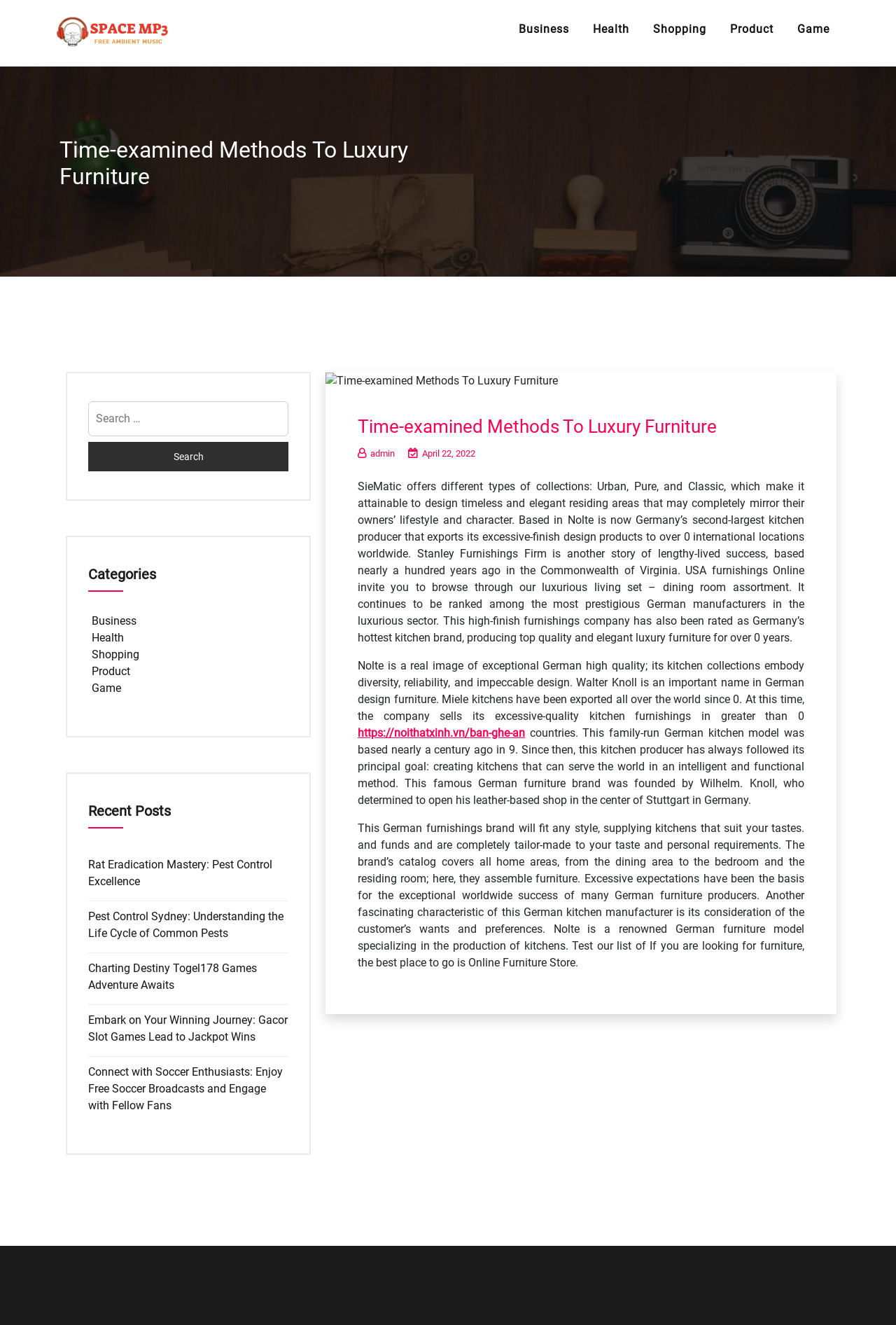Find the bounding box of the UI element described as follows: "alt="Space Mp3"".

[0.062, 0.014, 0.189, 0.037]